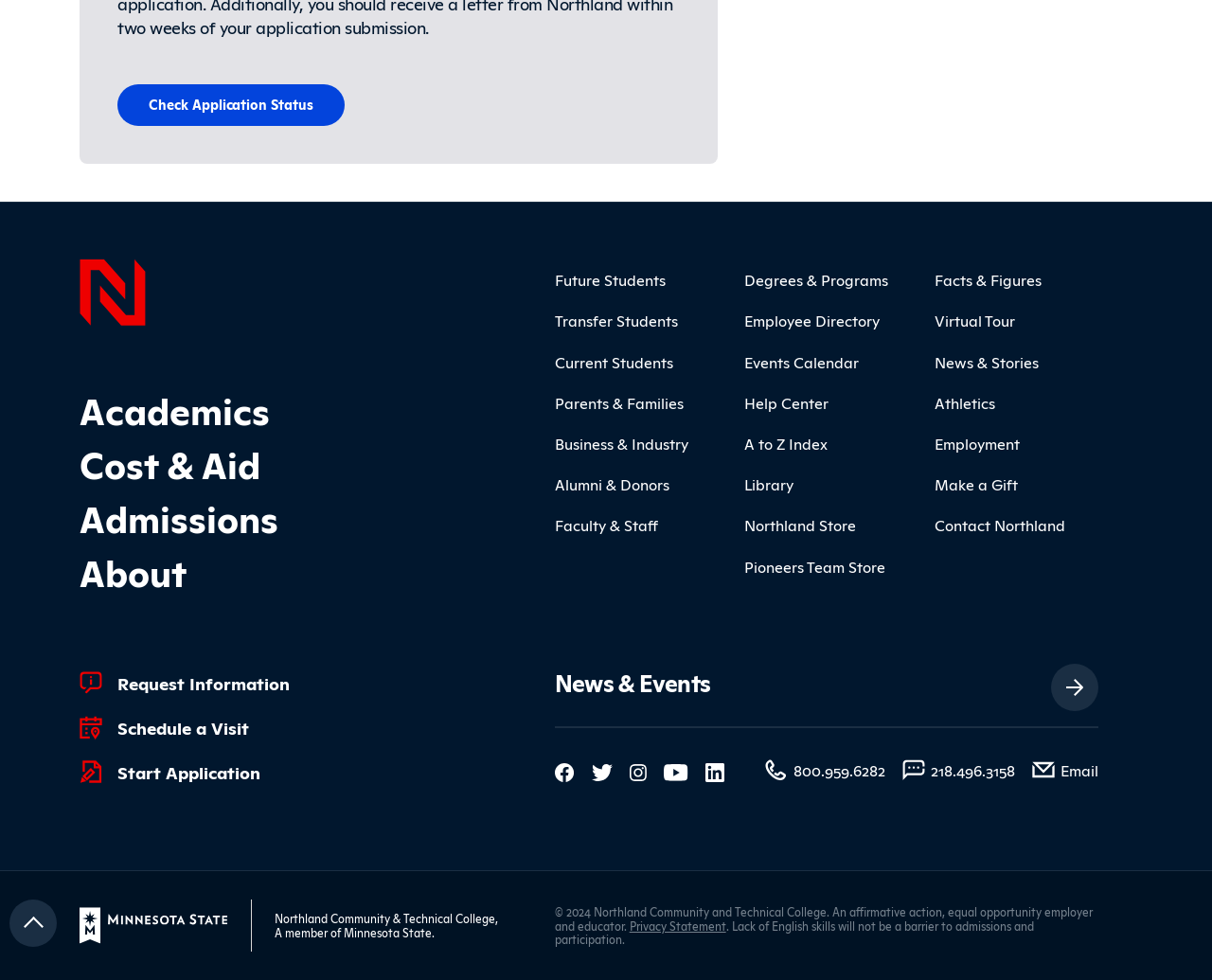Using the provided description: "Cost & Aid", find the bounding box coordinates of the corresponding UI element. The output should be four float numbers between 0 and 1, in the format [left, top, right, bottom].

[0.066, 0.448, 0.215, 0.501]